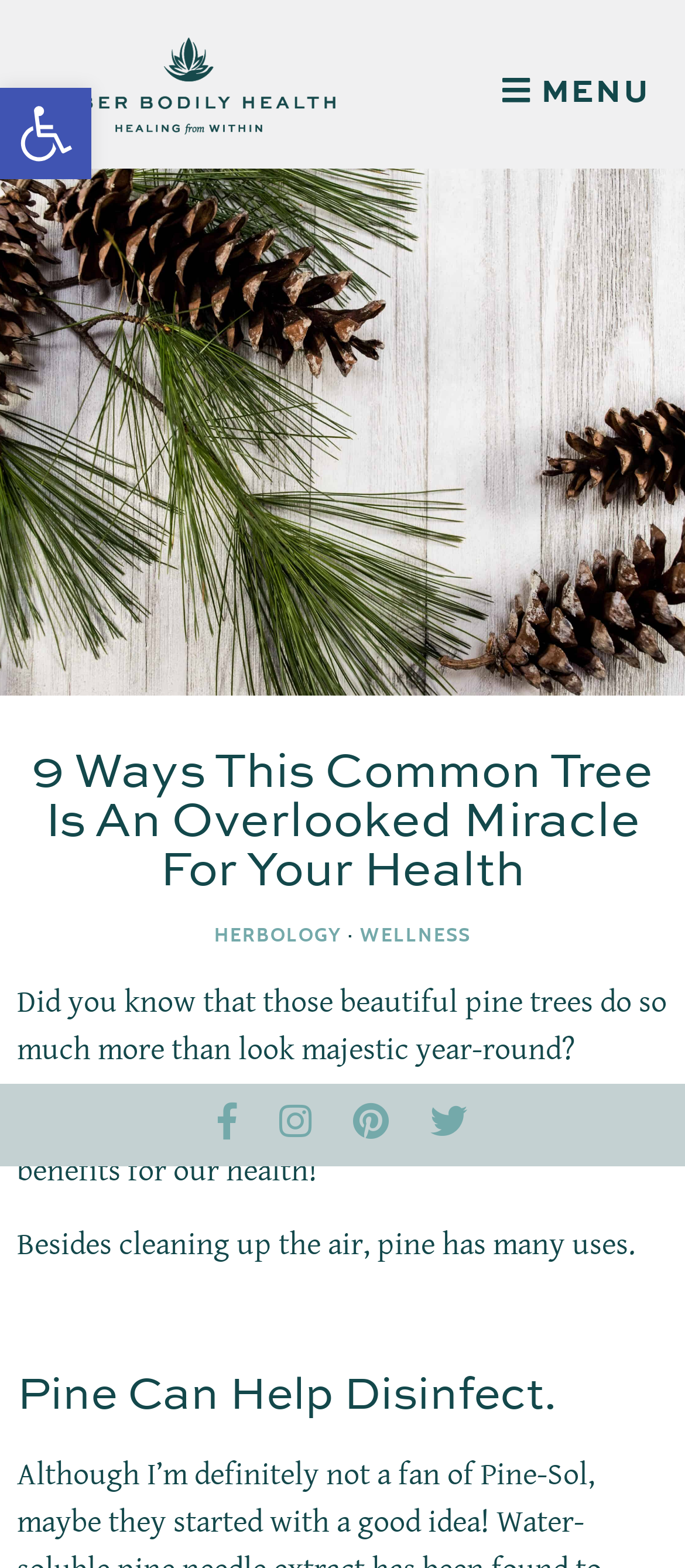Given the description: "Open toolbar Accessibility Tools", determine the bounding box coordinates of the UI element. The coordinates should be formatted as four float numbers between 0 and 1, [left, top, right, bottom].

[0.0, 0.056, 0.133, 0.114]